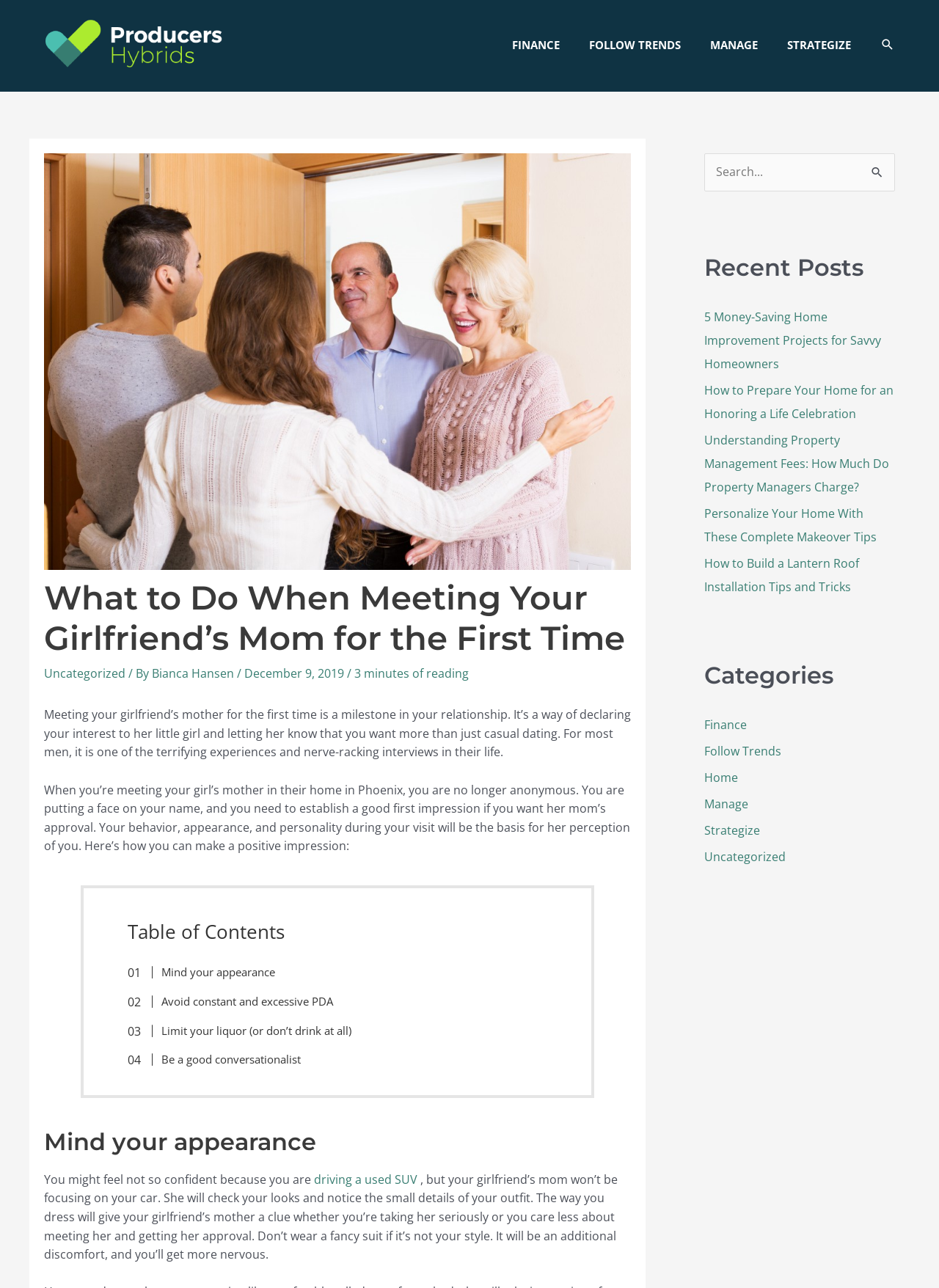Can you find the bounding box coordinates for the element to click on to achieve the instruction: "Read the 'Mind your appearance' article"?

[0.047, 0.875, 0.672, 0.897]